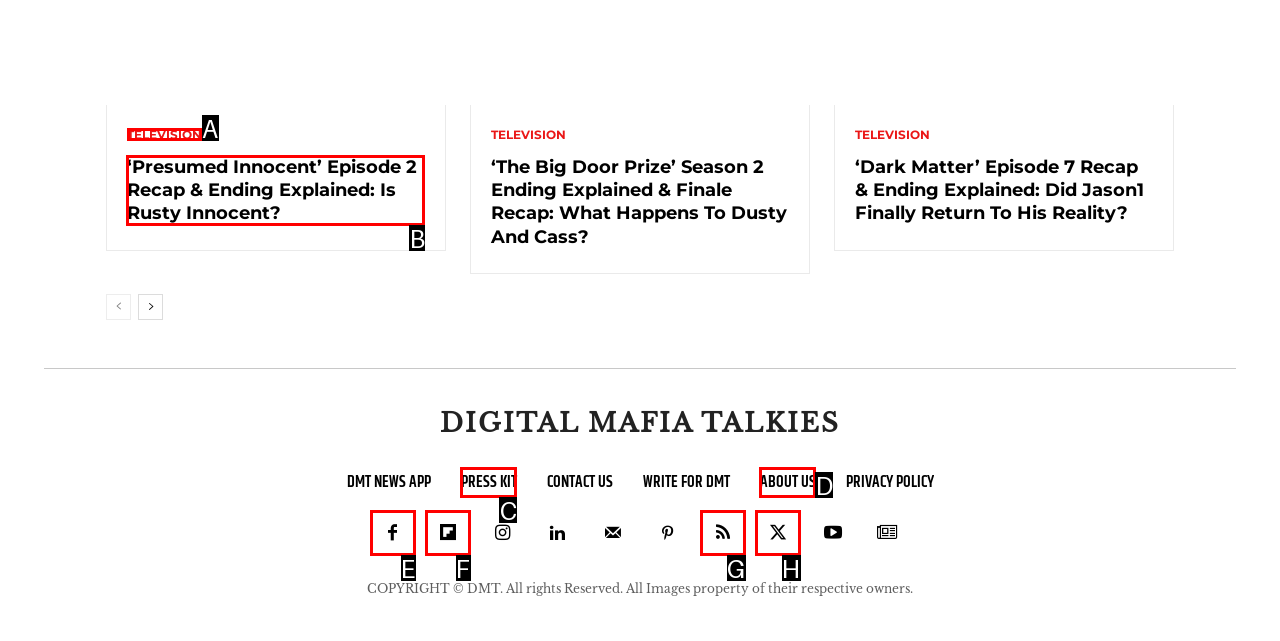Pick the right letter to click to achieve the task: read about 'Presumed Innocent' episode 2 recap
Answer with the letter of the correct option directly.

B